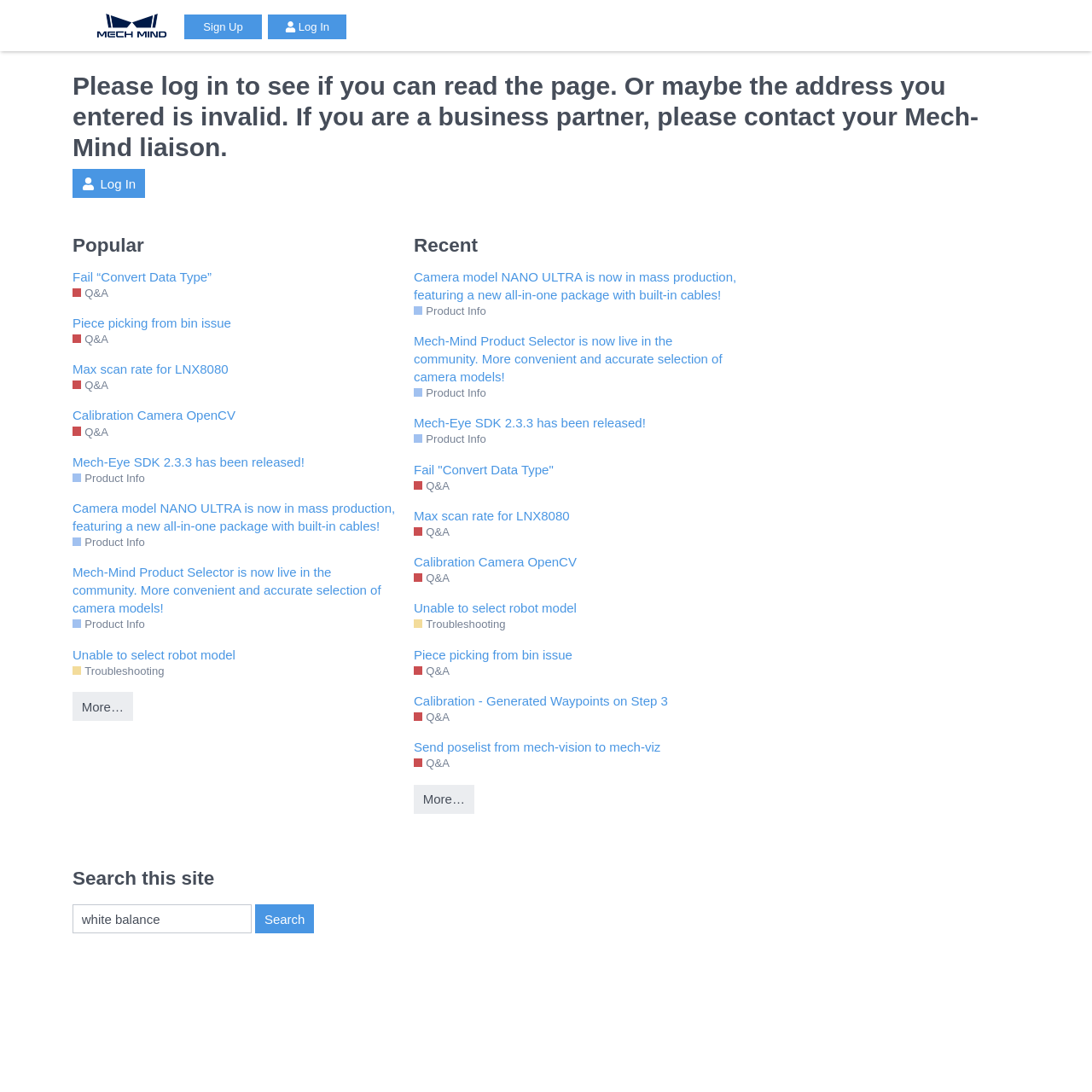What is the main heading of this webpage? Please extract and provide it.

Please log in to see if you can read the page. Or maybe the address you entered is invalid. If you are a business partner, please contact your Mech-Mind liaison.